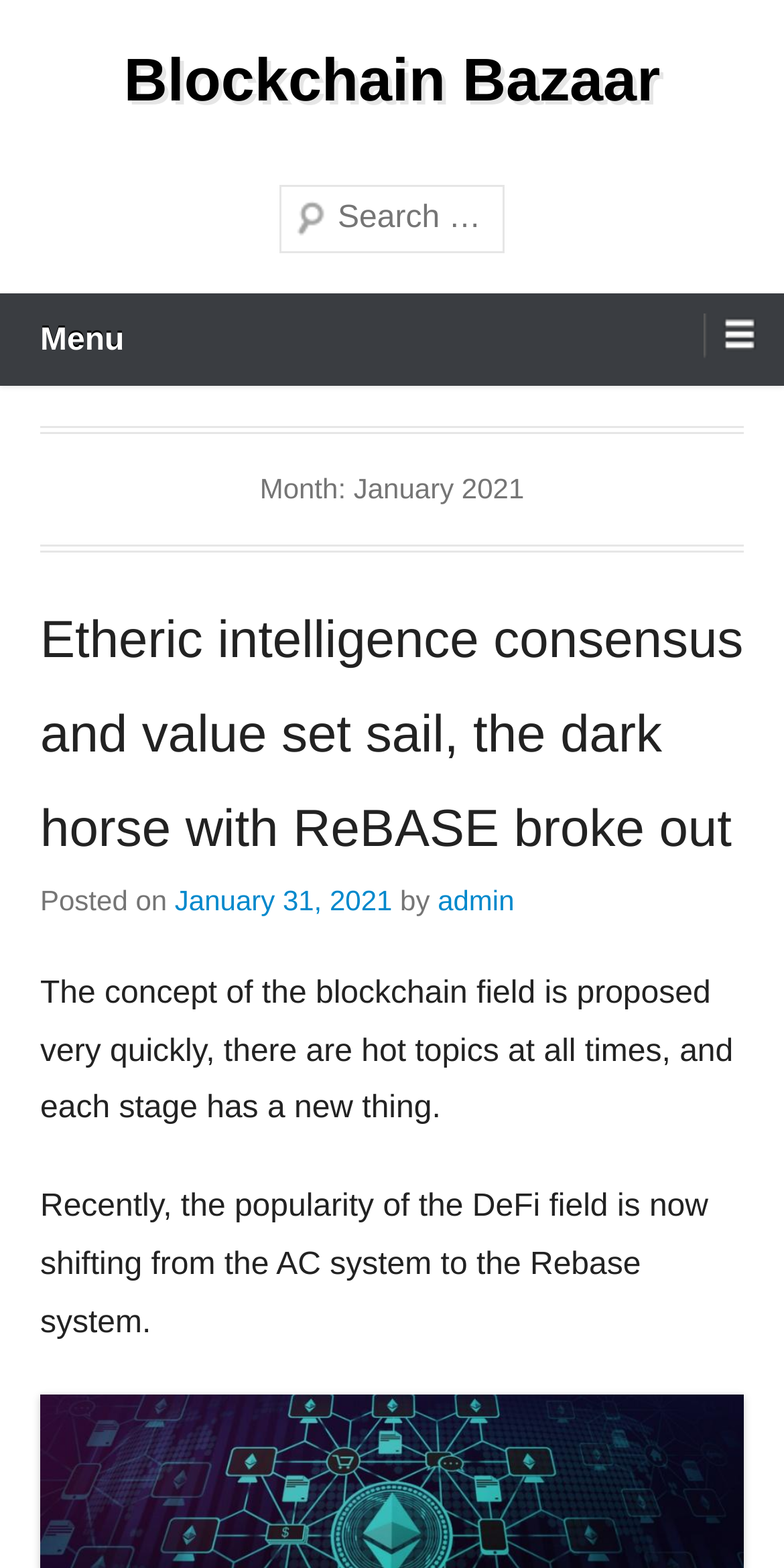Detail the webpage's structure and highlights in your description.

The webpage is titled "January 2021 – Blockchain Bazaar" and appears to be a blog or news article page. At the top, there is a link to "Blockchain Bazaar" taking up most of the width. Below it, there is a search bar with a "Search" label and a text input field, allowing users to search for content.

To the left of the search bar, there is a "Menu" button that can be expanded. Below the search bar, there is a header section that spans the full width of the page. It contains a heading that displays the month and year, "Month: January 2021".

Underneath the header, there is a news article or blog post section. The article's title, "Etheric intelligence consensus and value set sail, the dark horse with ReBASE broke out", is a link that takes up most of the width. Below the title, there is a line of text that displays the posting date, "Posted on January 31, 2021", and the author, "by admin".

The article's content is divided into paragraphs. The first paragraph discusses the concept of the blockchain field and how it is constantly evolving. The second paragraph talks about the shift in popularity from the AC system to the Rebase system in the DeFi field.